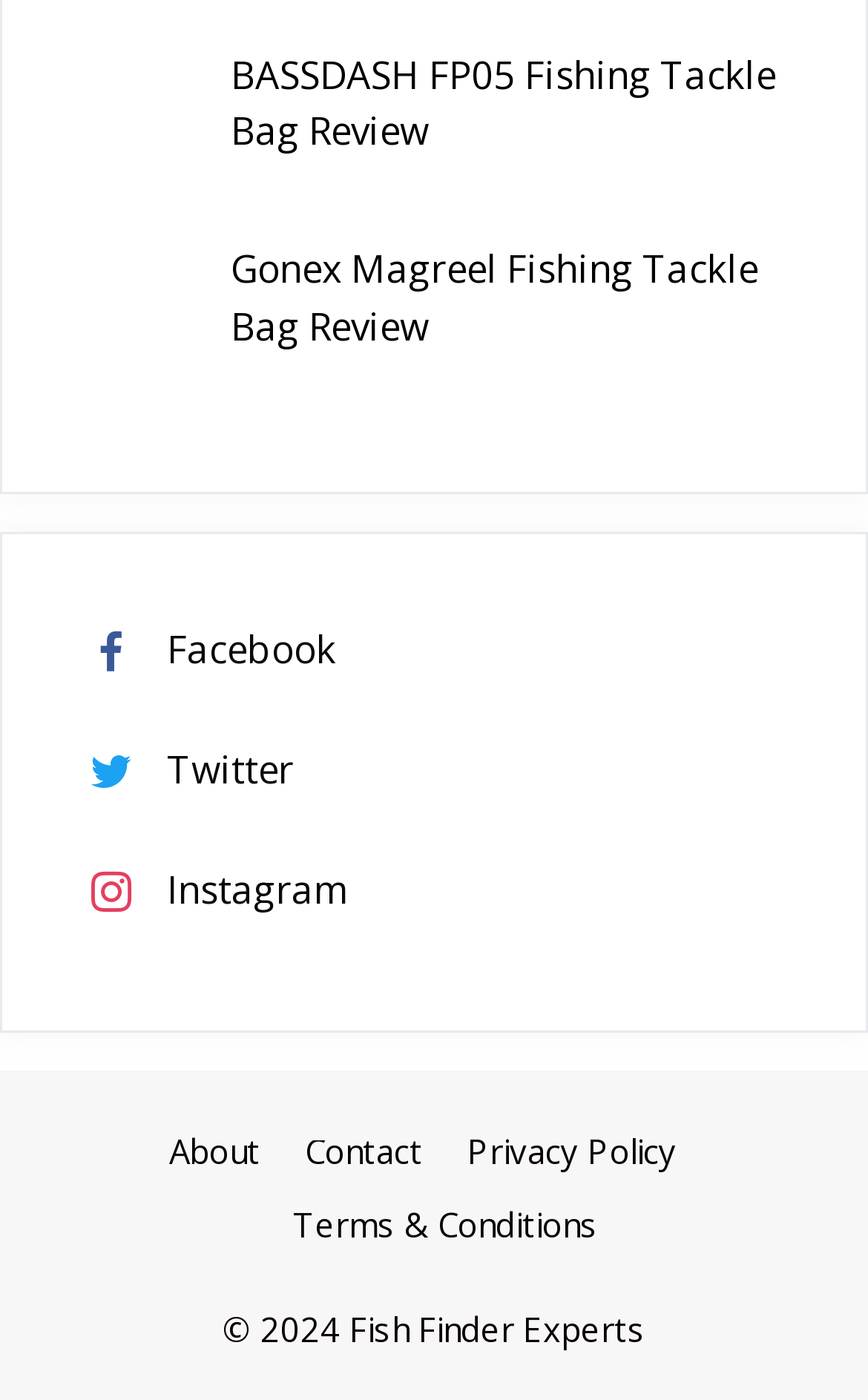Please find the bounding box coordinates of the clickable region needed to complete the following instruction: "Read BASSDASH FP05 Fishing Tackle Bag Review". The bounding box coordinates must consist of four float numbers between 0 and 1, i.e., [left, top, right, bottom].

[0.266, 0.034, 0.894, 0.111]